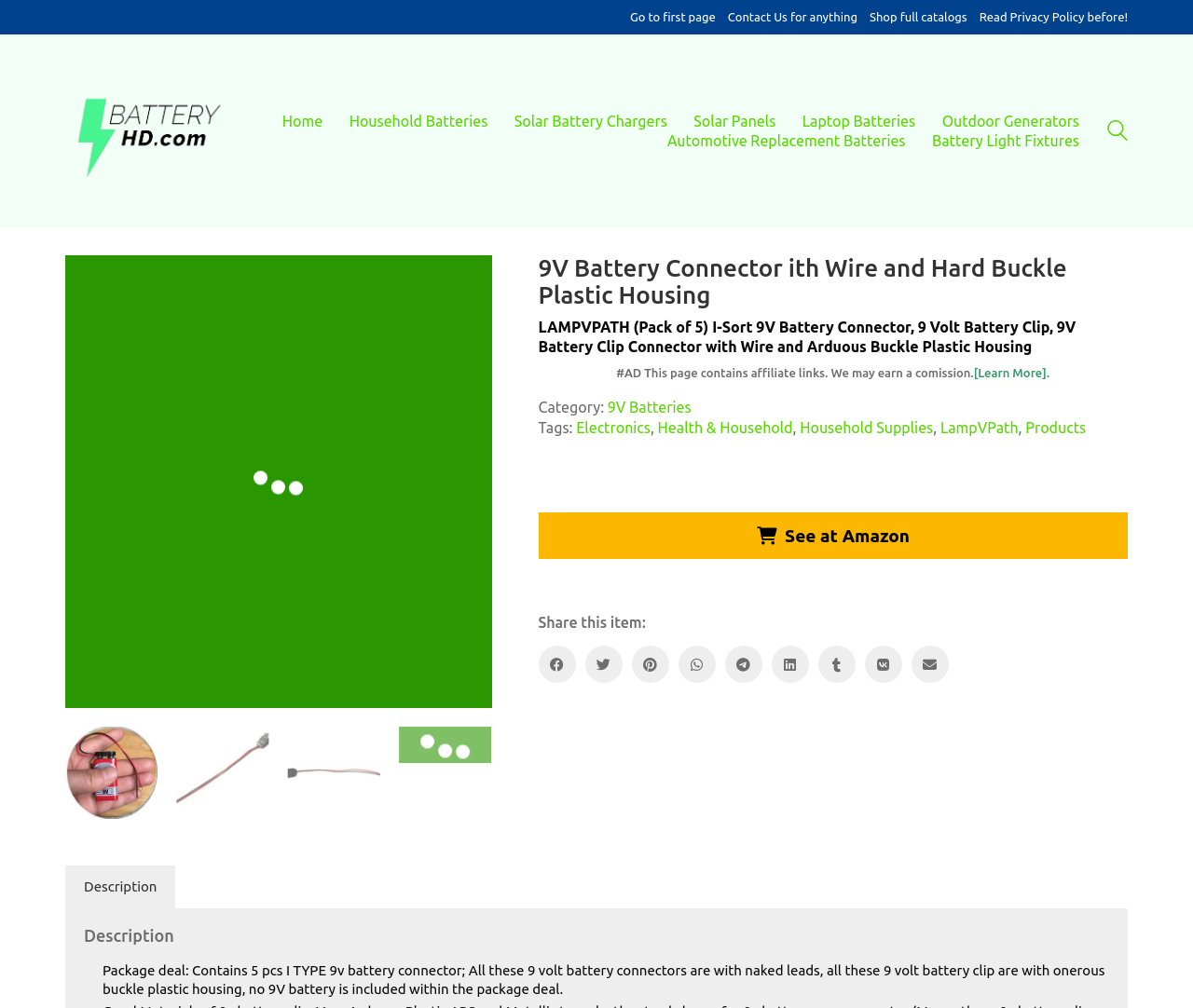Please determine the bounding box coordinates for the element that should be clicked to follow these instructions: "Search for something".

[0.928, 0.12, 0.945, 0.144]